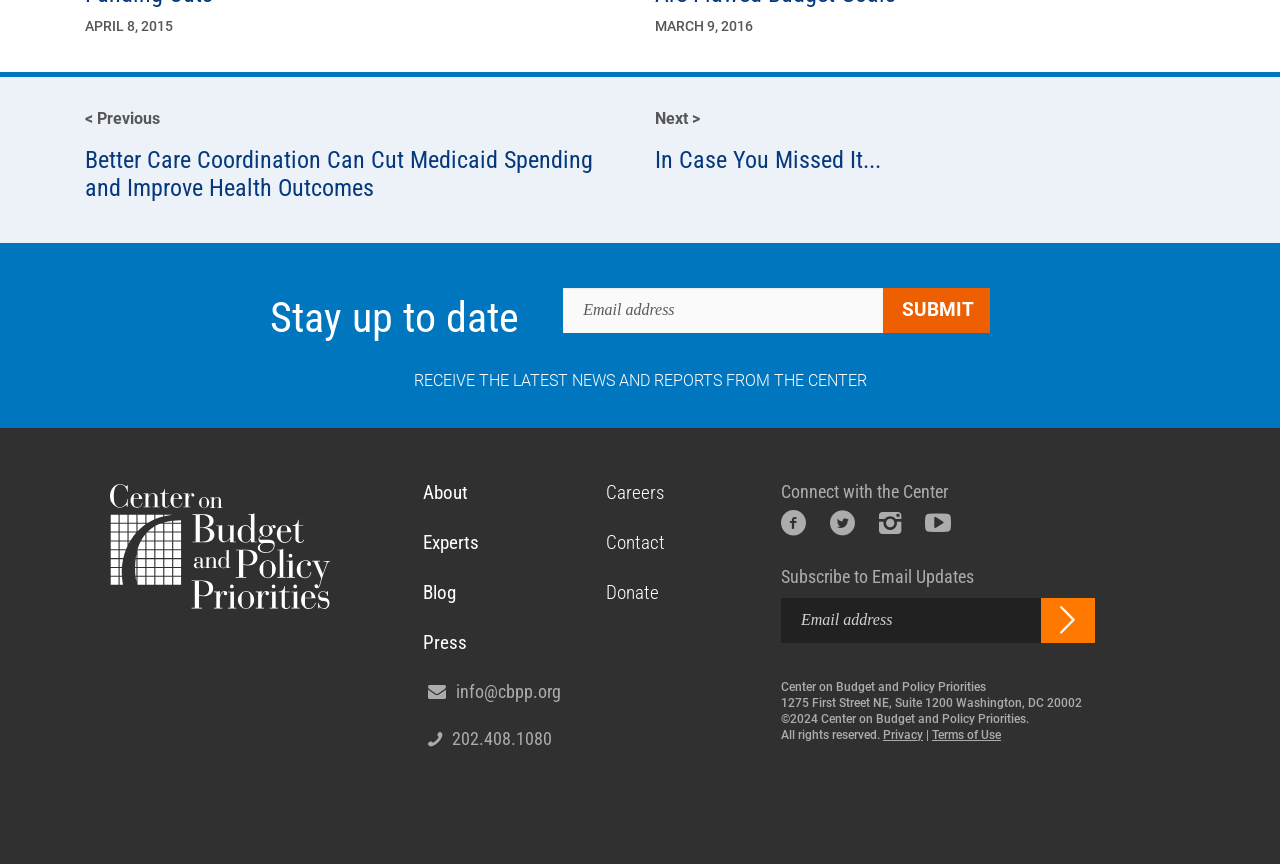Please identify the bounding box coordinates of the area that needs to be clicked to follow this instruction: "Click the 'About' link in the footer".

[0.33, 0.547, 0.453, 0.594]